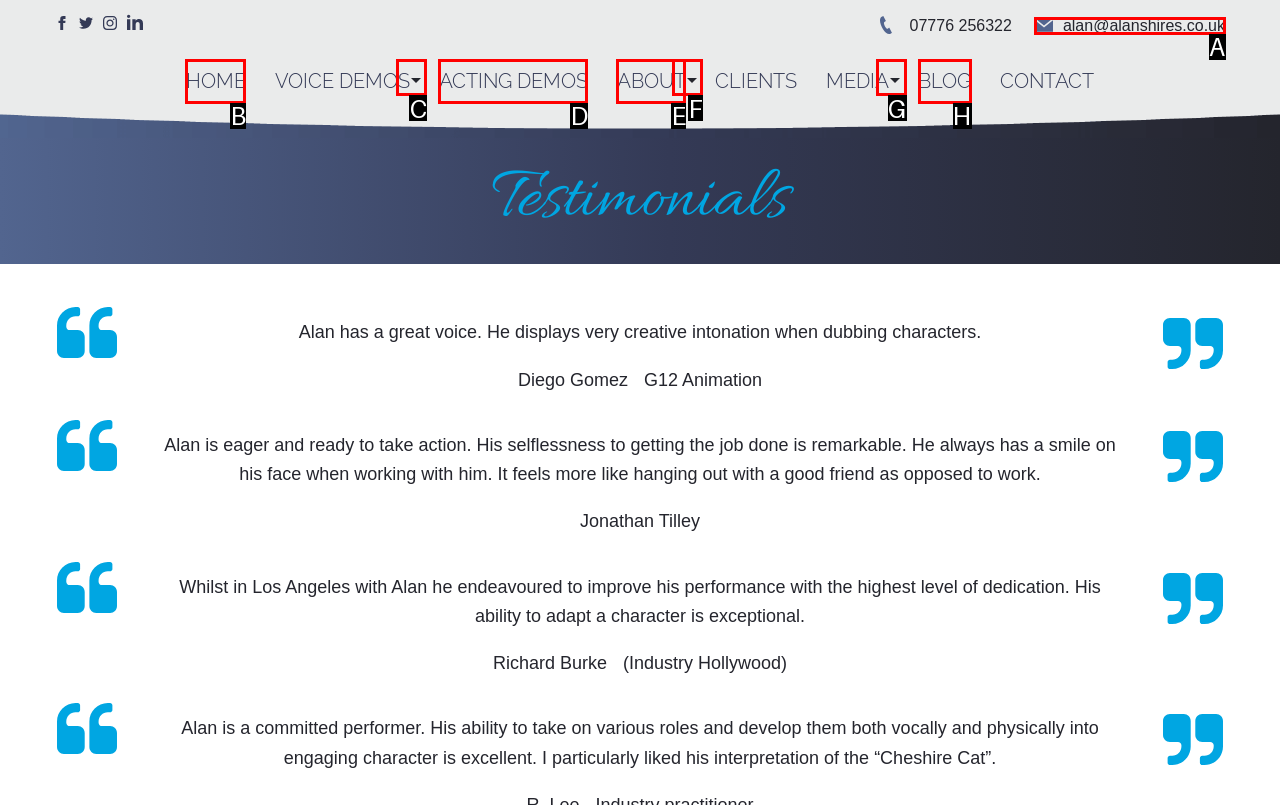Select the letter of the HTML element that best fits the description: Home
Answer with the corresponding letter from the provided choices.

B